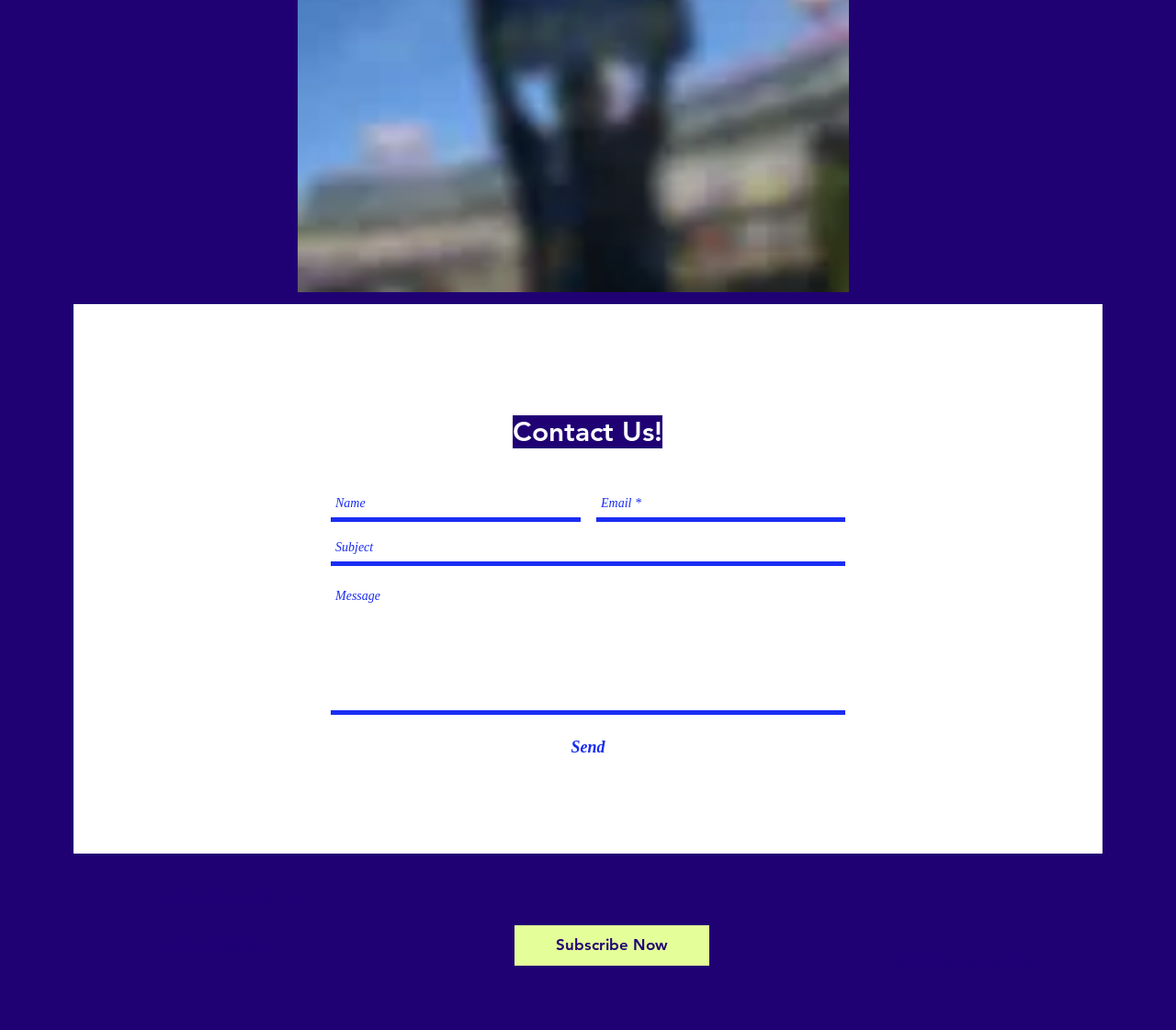Use a single word or phrase to answer the question: What is the purpose of the top form?

Contact Us